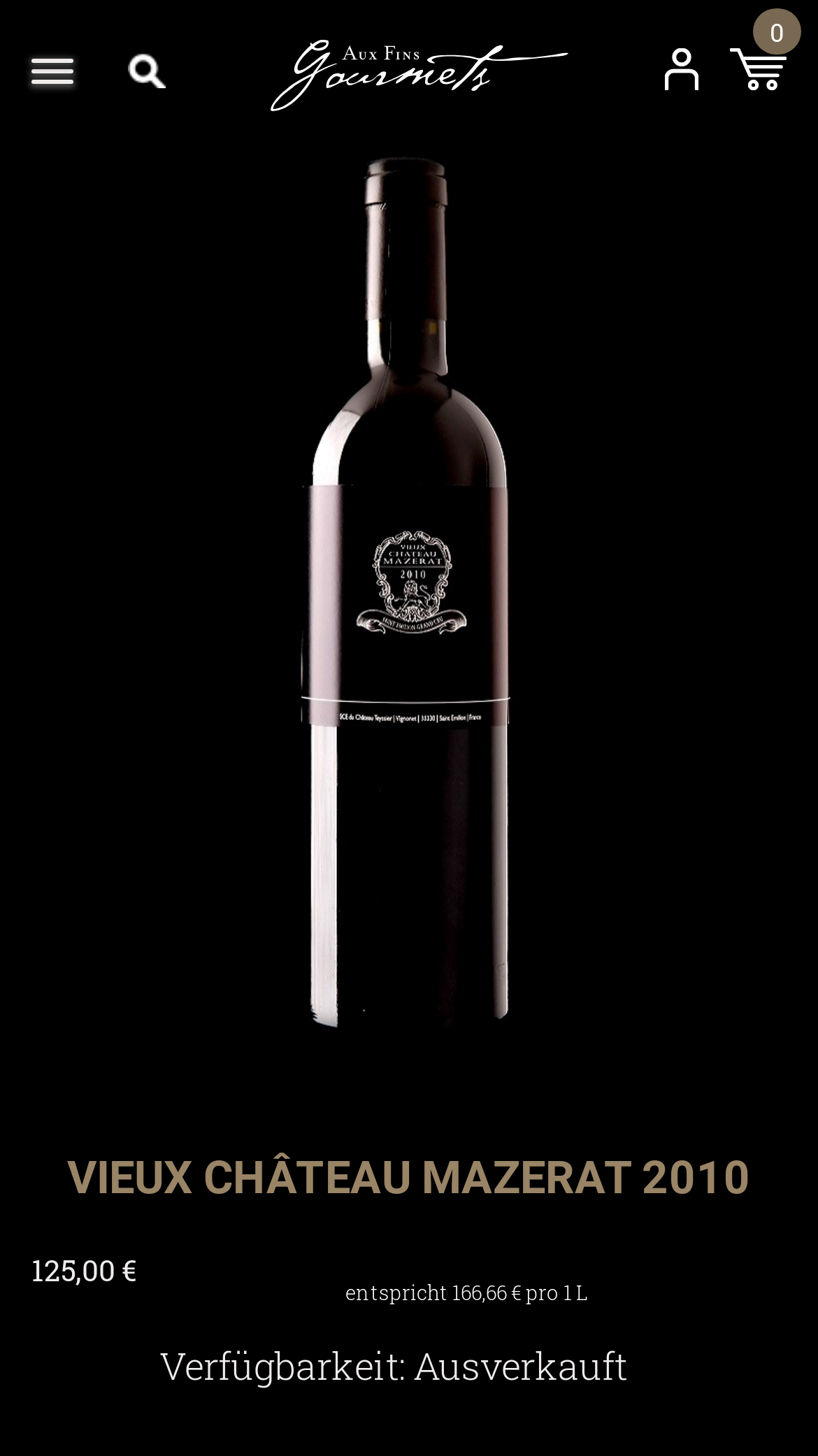What is the availability of Vieux Château Mazerat 2010?
Use the image to give a comprehensive and detailed response to the question.

The availability of Vieux Château Mazerat 2010 is mentioned on the webpage as 'Ausverkauft', which is German for 'sold out', indicating that the product is currently not available.